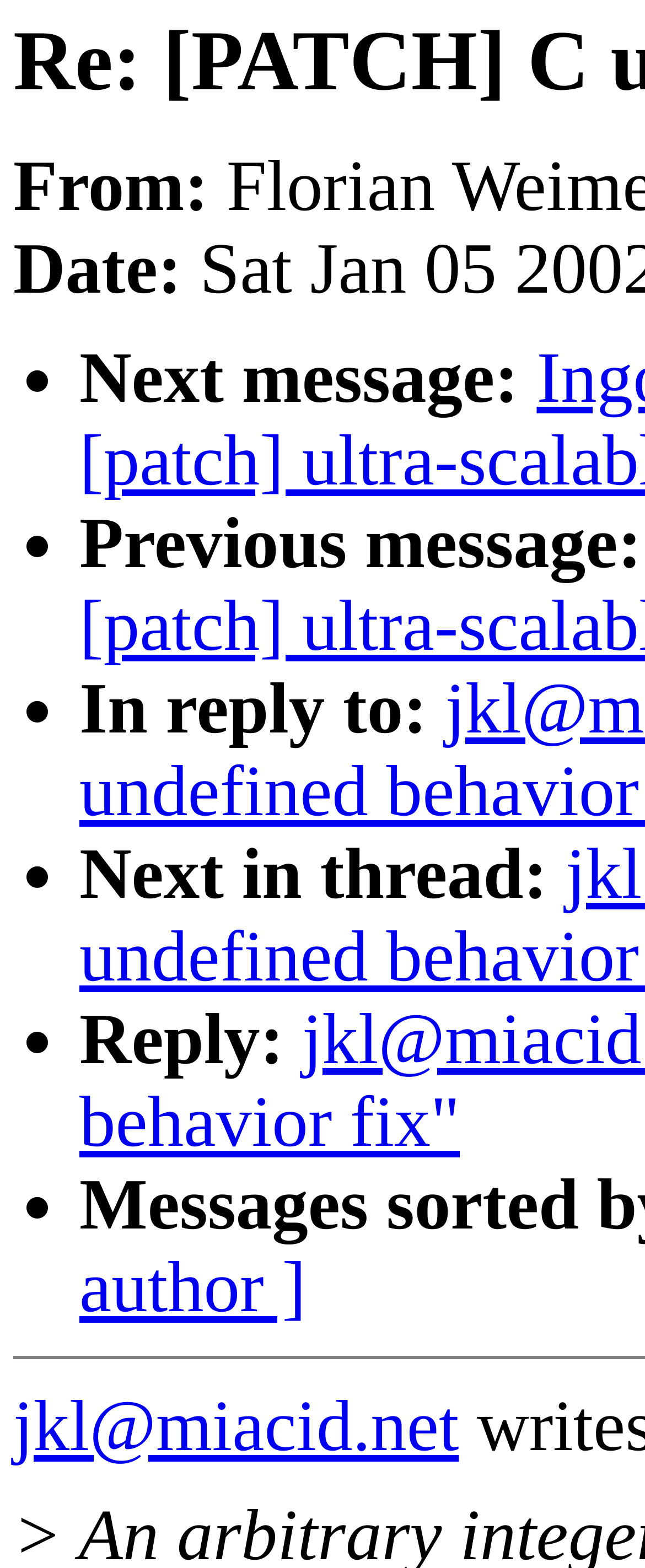Given the element description: "jkl@miacid.net", predict the bounding box coordinates of the UI element it refers to, using four float numbers between 0 and 1, i.e., [left, top, right, bottom].

[0.021, 0.885, 0.711, 0.936]